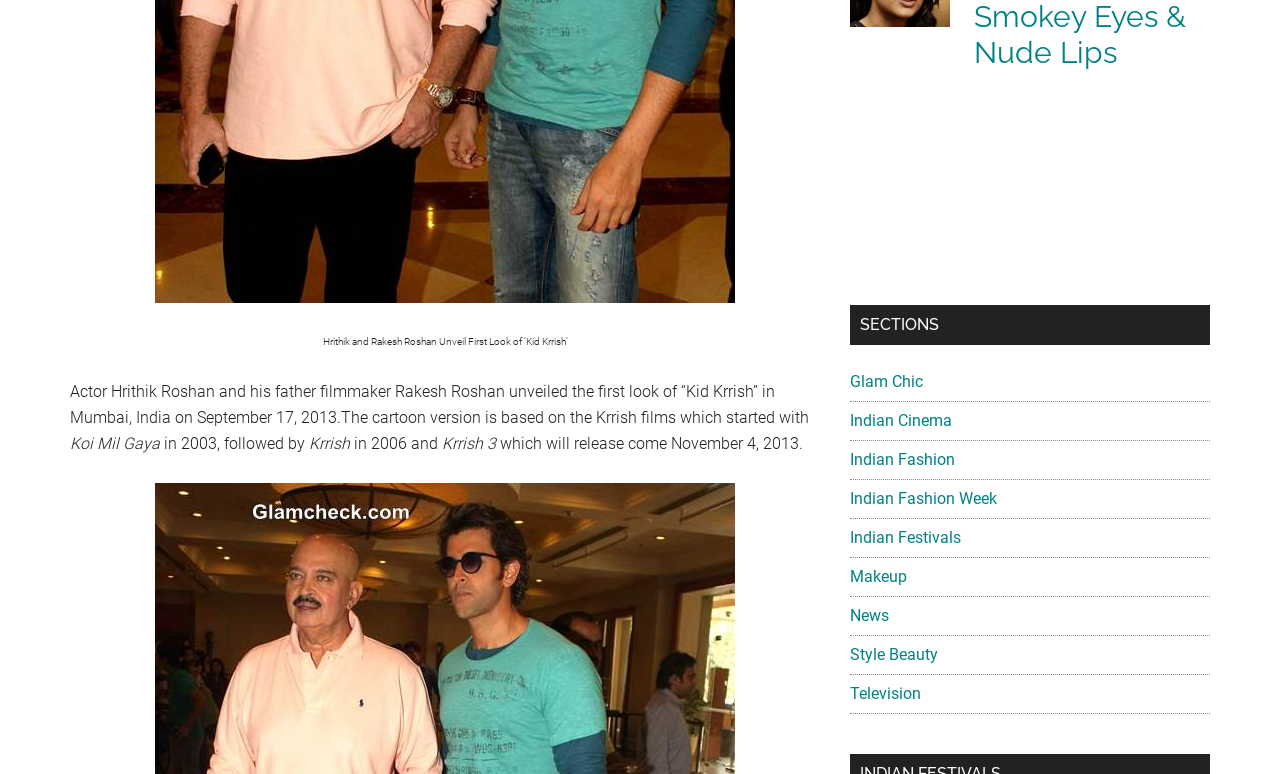Please identify the bounding box coordinates of the area I need to click to accomplish the following instruction: "Explore 'Style Beauty'".

[0.664, 0.833, 0.733, 0.857]